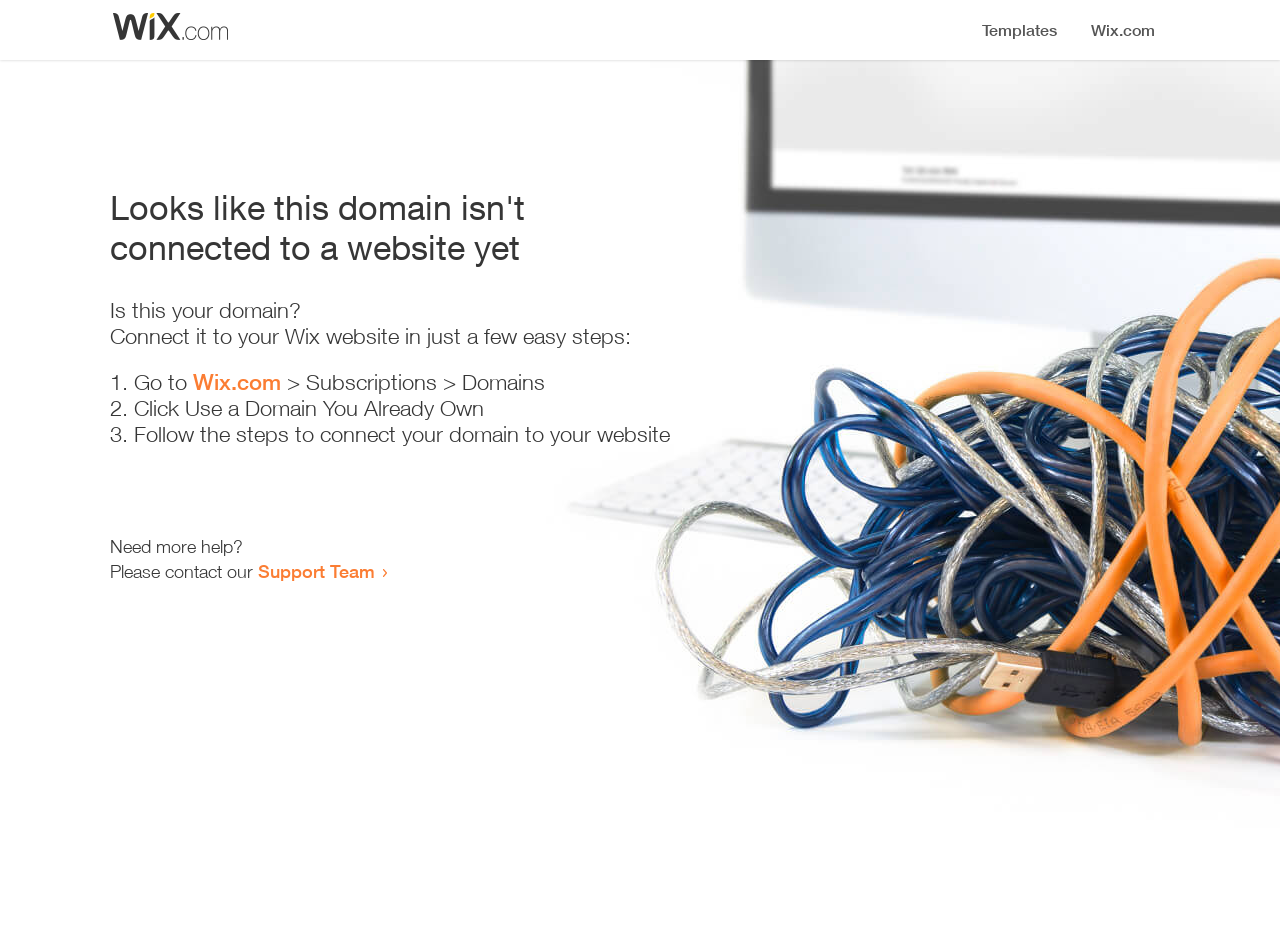Utilize the details in the image to thoroughly answer the following question: How many steps are required to connect the domain?

According to the instructions provided, there are three steps required to connect the domain to the website, which are listed as '1. Go to Wix.com > Subscriptions > Domains', '2. Click Use a Domain You Already Own', and '3. Follow the steps to connect your domain to your website'.